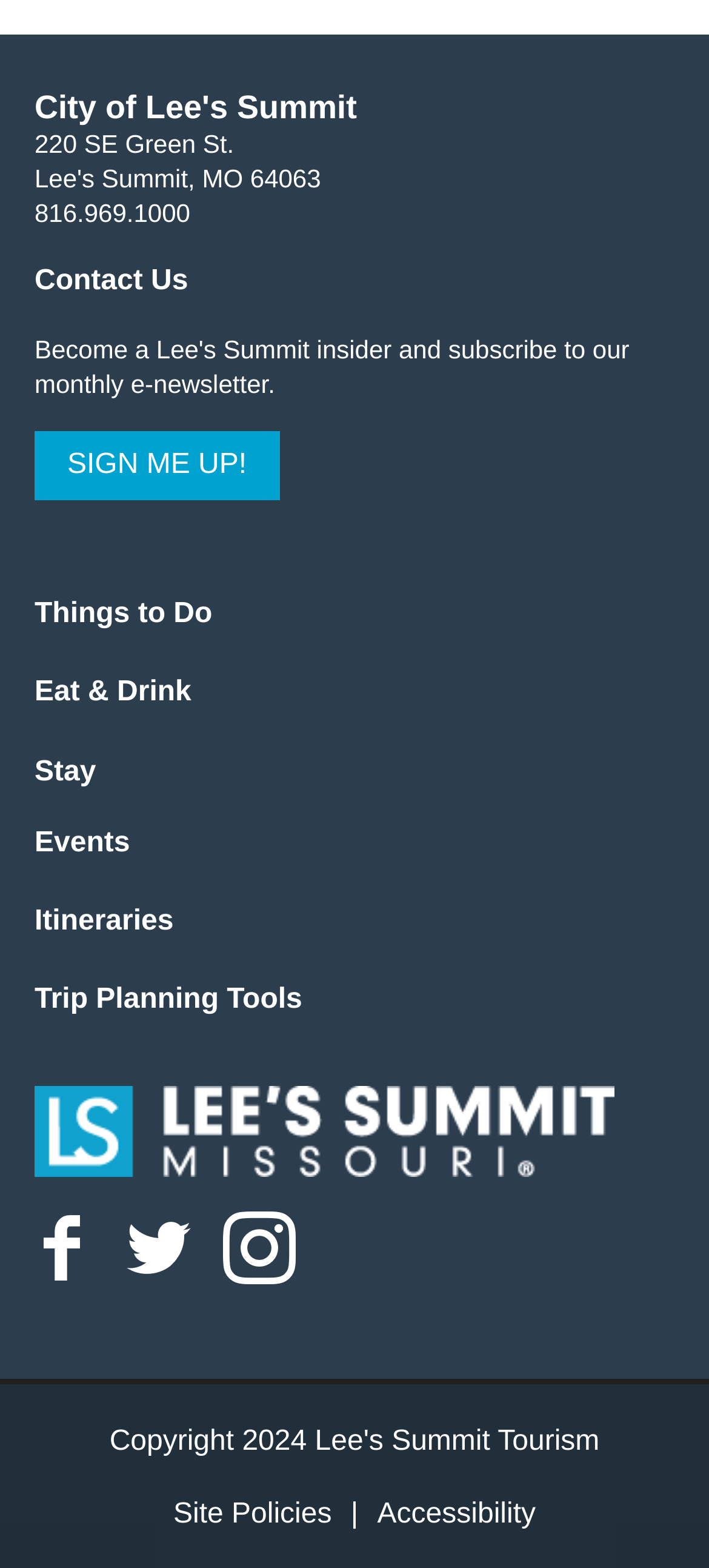Please provide a short answer using a single word or phrase for the question:
What is the phone number of the City of Lee's Summit?

816.969.1000